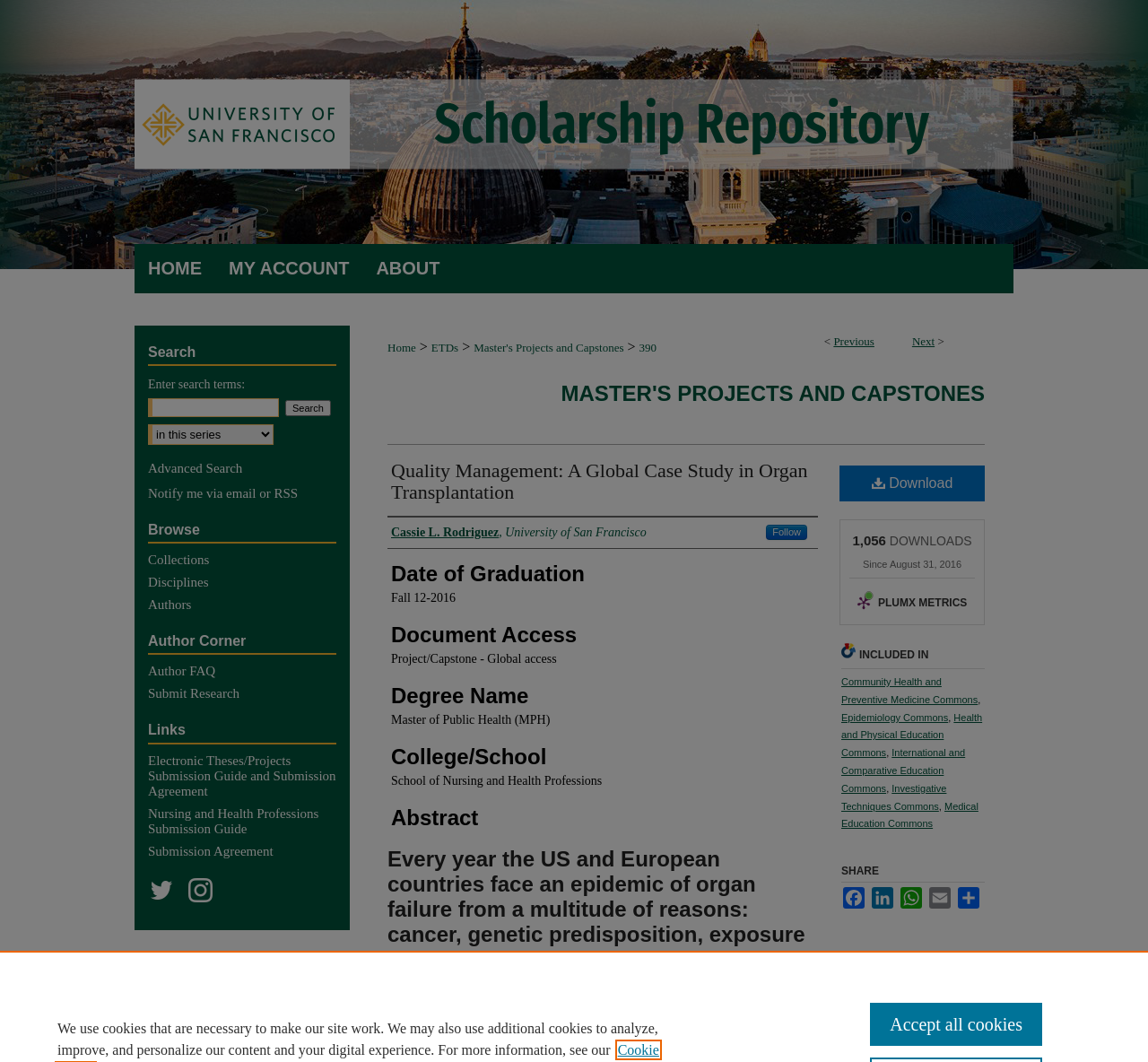Determine the bounding box coordinates for the area that should be clicked to carry out the following instruction: "View the 'Master's Projects and Capstones' page".

[0.489, 0.359, 0.858, 0.382]